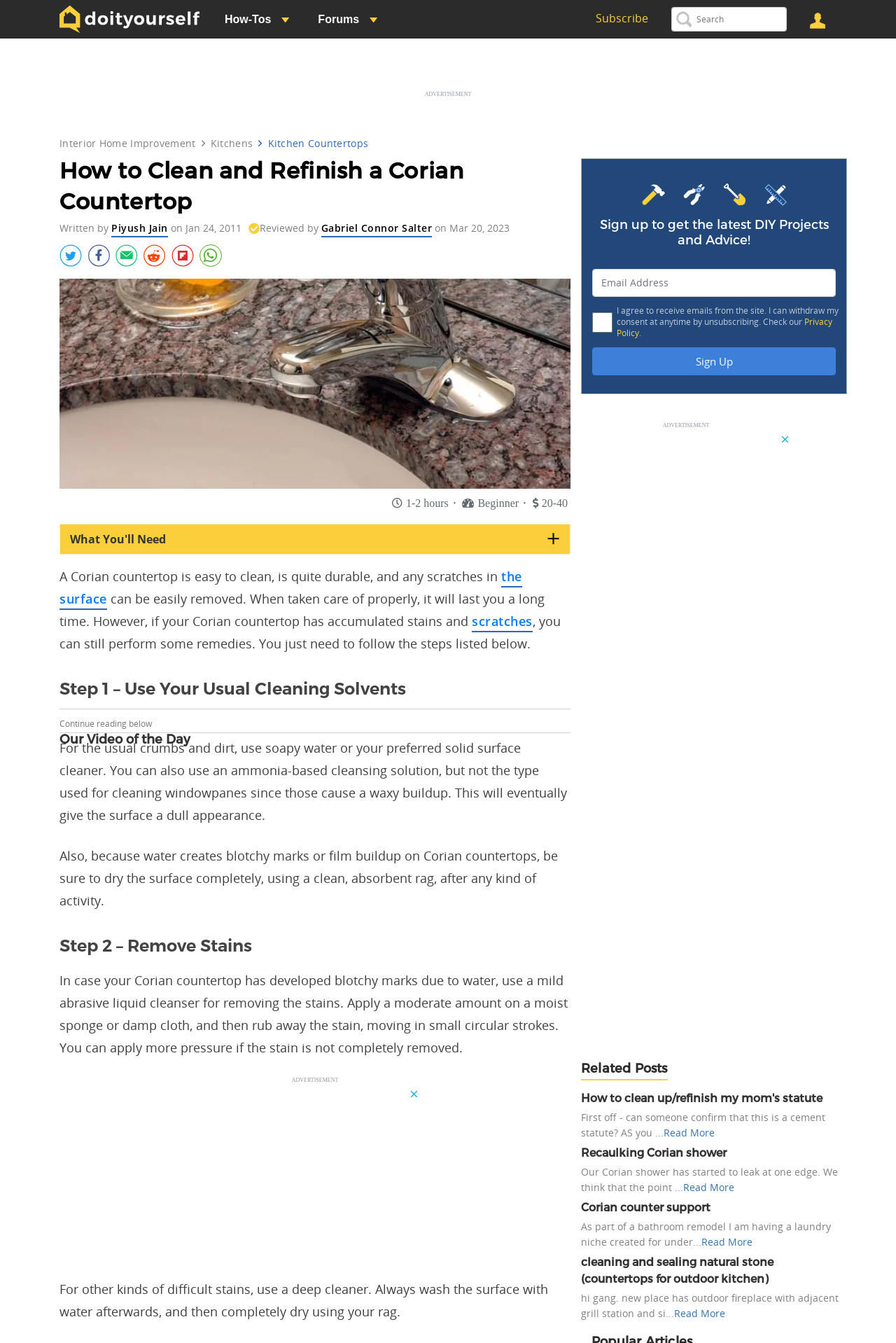Locate the bounding box coordinates of the UI element described by: "name="email" placeholder="Email Address"". Provide the coordinates as four float numbers between 0 and 1, formatted as [left, top, right, bottom].

[0.661, 0.2, 0.933, 0.221]